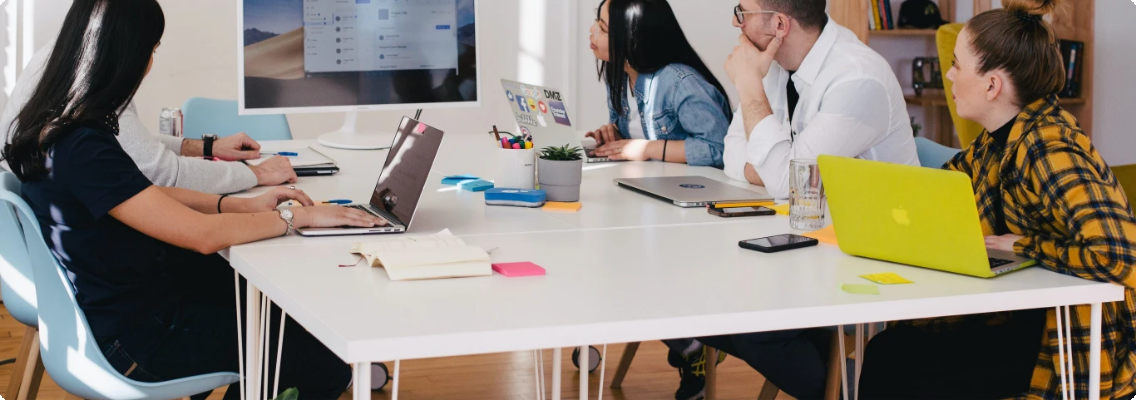Provide a comprehensive description of the image.

In a bright, modern workspace, a group of professionals gathers around a sleek white table, engaged in an animated discussion. The scene captures four individuals—one is intently typing on a laptop, another appears to be providing insights, while a third, dressed in casual attire, focuses on a screen displaying a digital interface. A fourth person, positioned to the right, takes notes amidst various colorful sticky notes spread across the table. Behind them, a large monitor showcases design elements, likely part of a collaborative project. The overall atmosphere is one of teamwork and creative energy, embodying the essence of product management and strategic discussions.